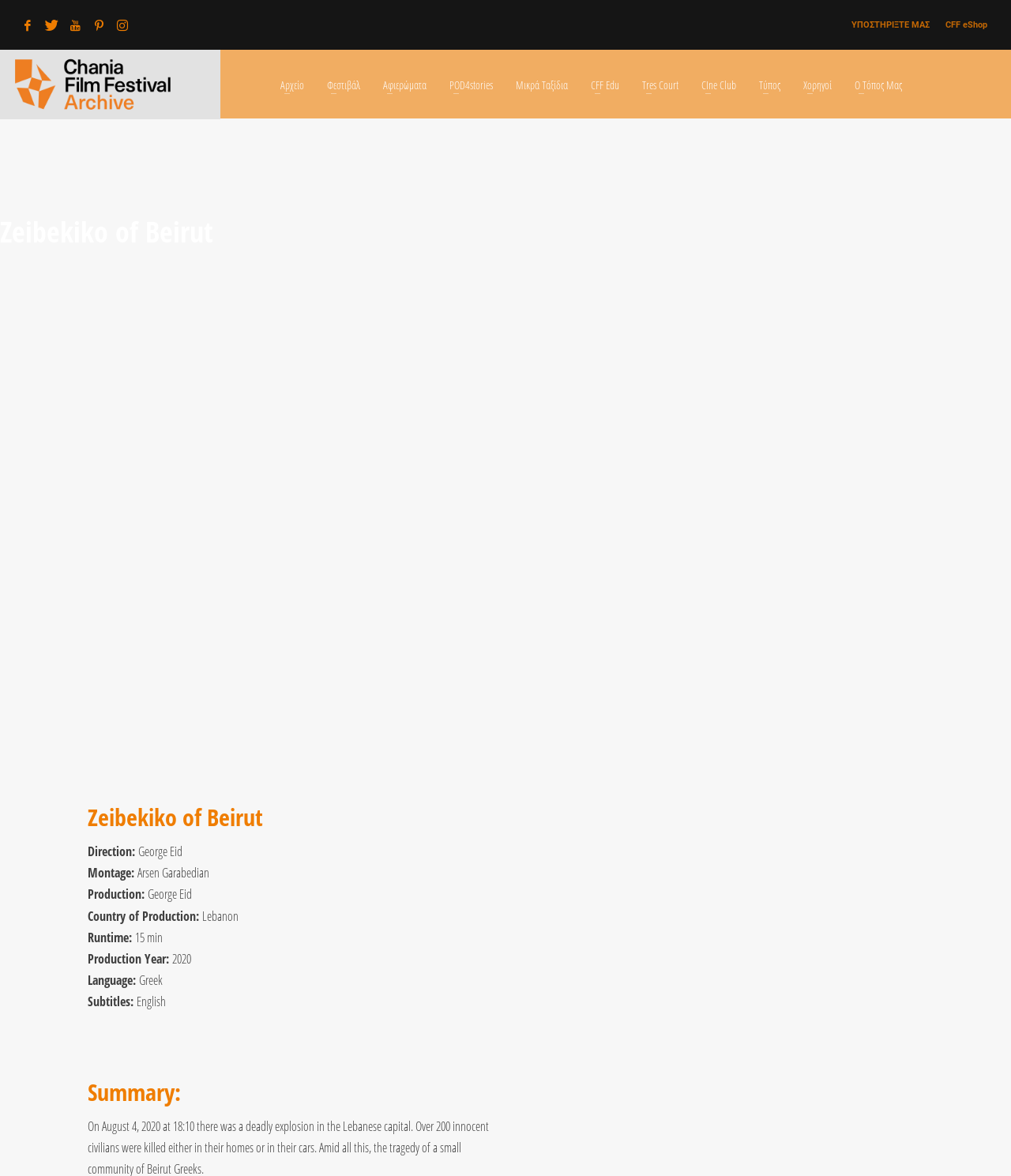Determine the main headline of the webpage and provide its text.

Zeibekiko of Beirut